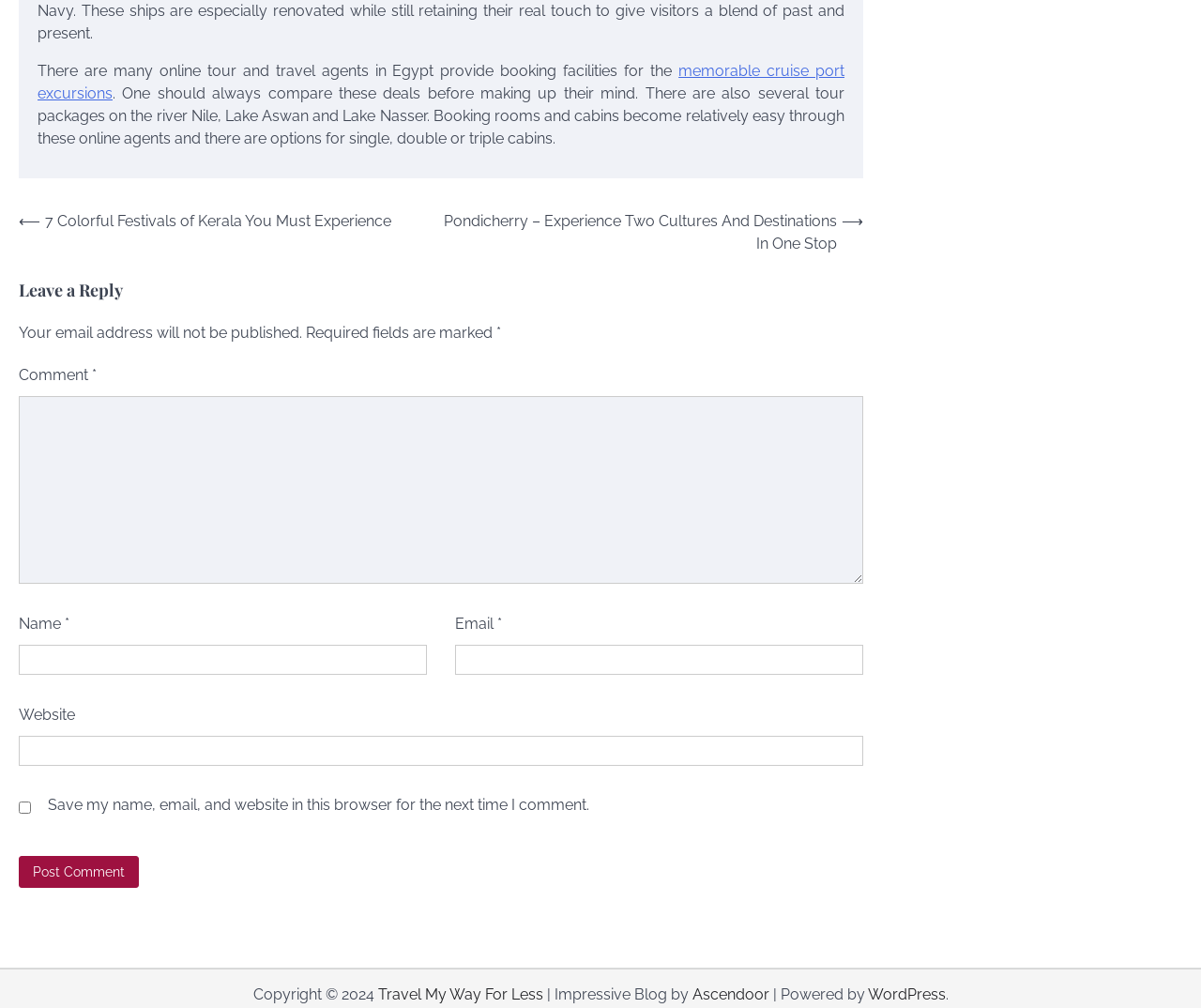Identify the bounding box coordinates of the area that should be clicked in order to complete the given instruction: "Click on the 'Post Comment' button". The bounding box coordinates should be four float numbers between 0 and 1, i.e., [left, top, right, bottom].

[0.016, 0.849, 0.116, 0.88]